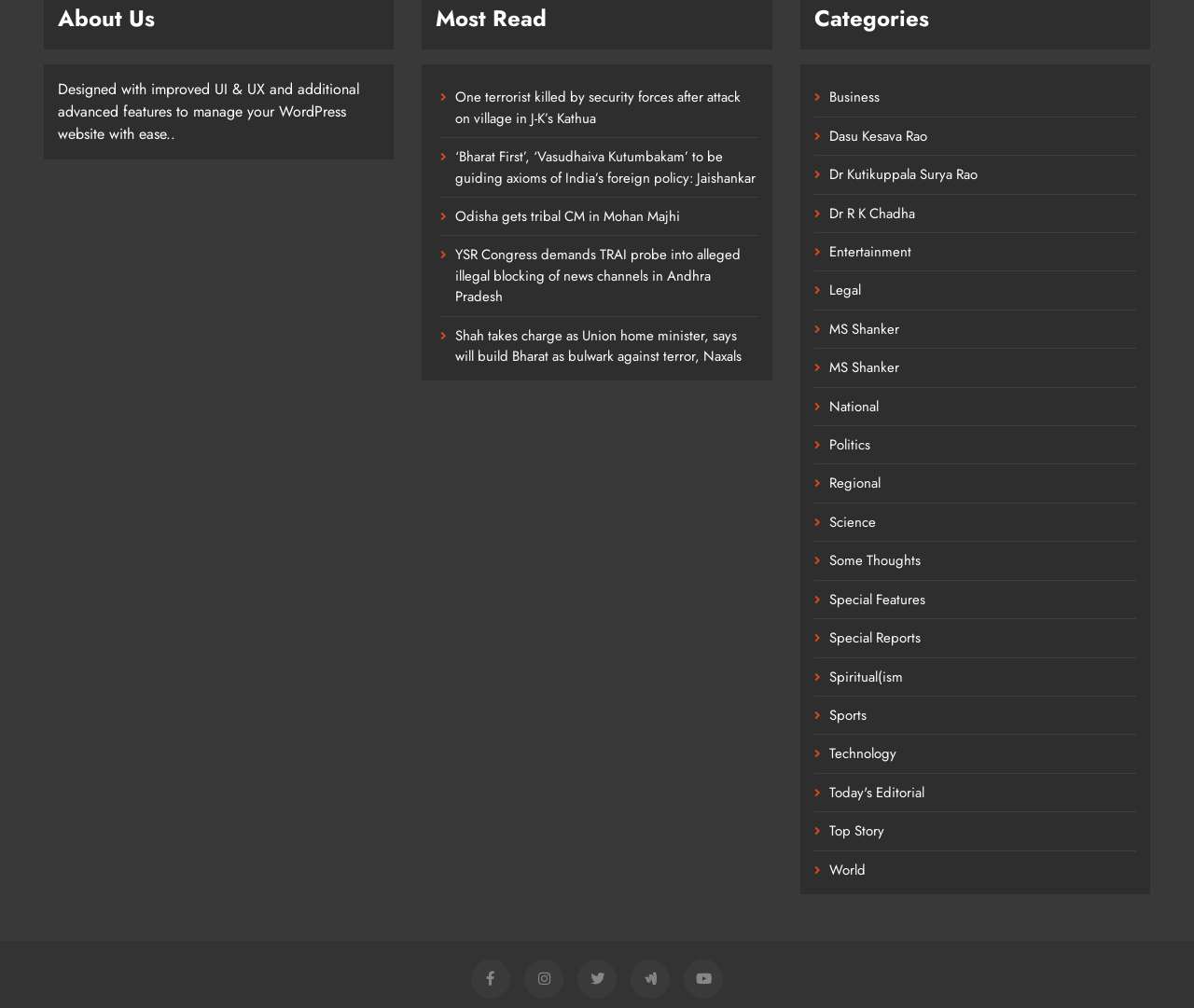Based on the image, please elaborate on the answer to the following question:
What is the theme of the 'About Us' section?

The 'About Us' section mentions 'Designed with improved UI & UX and additional advanced features to manage your WordPress website with ease', indicating that the theme of this section is related to managing WordPress websites.